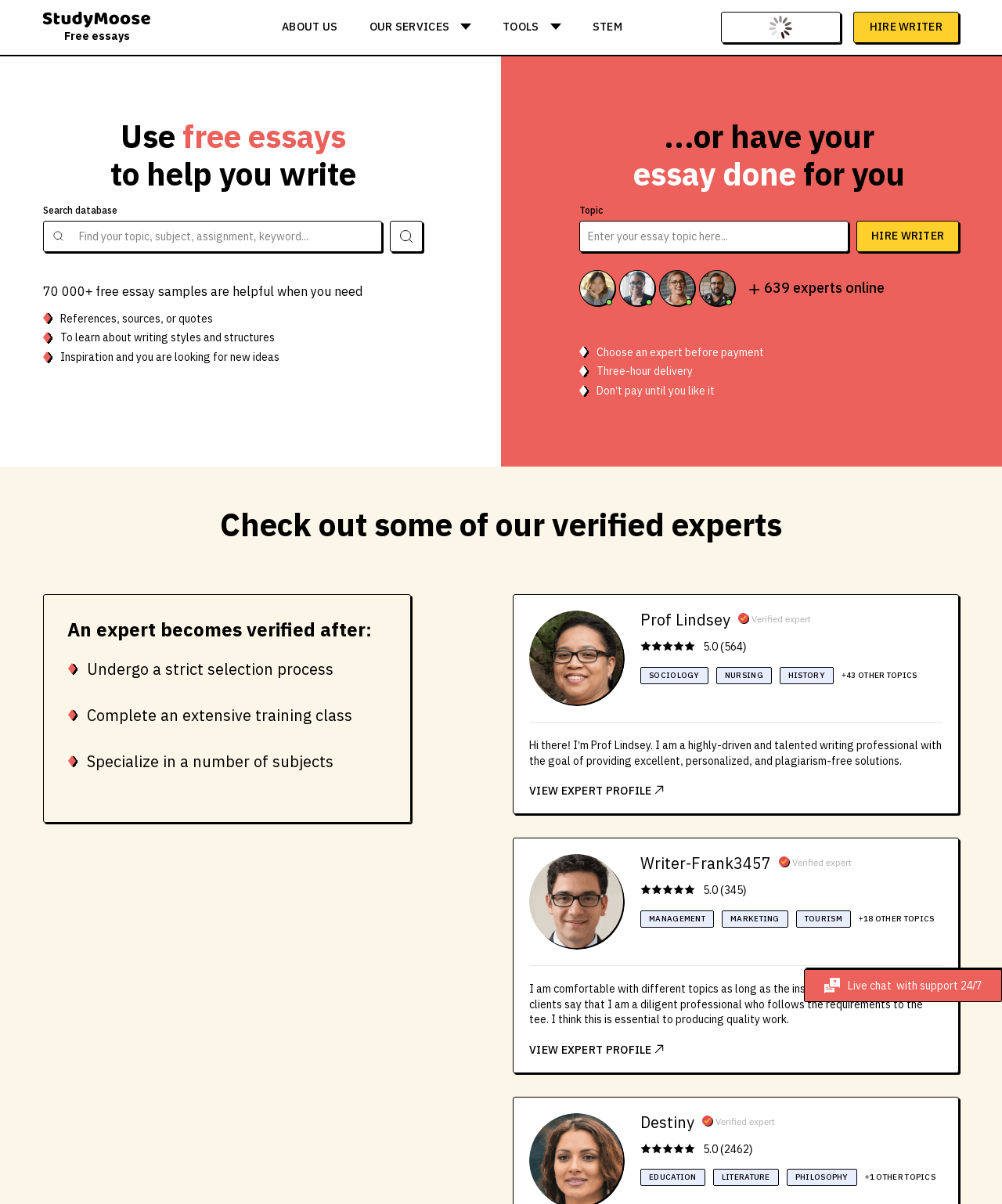Determine the bounding box coordinates for the element that should be clicked to follow this instruction: "Click on the link 'Login'". The coordinates should be given as four float numbers between 0 and 1, in the format [left, top, right, bottom].

None